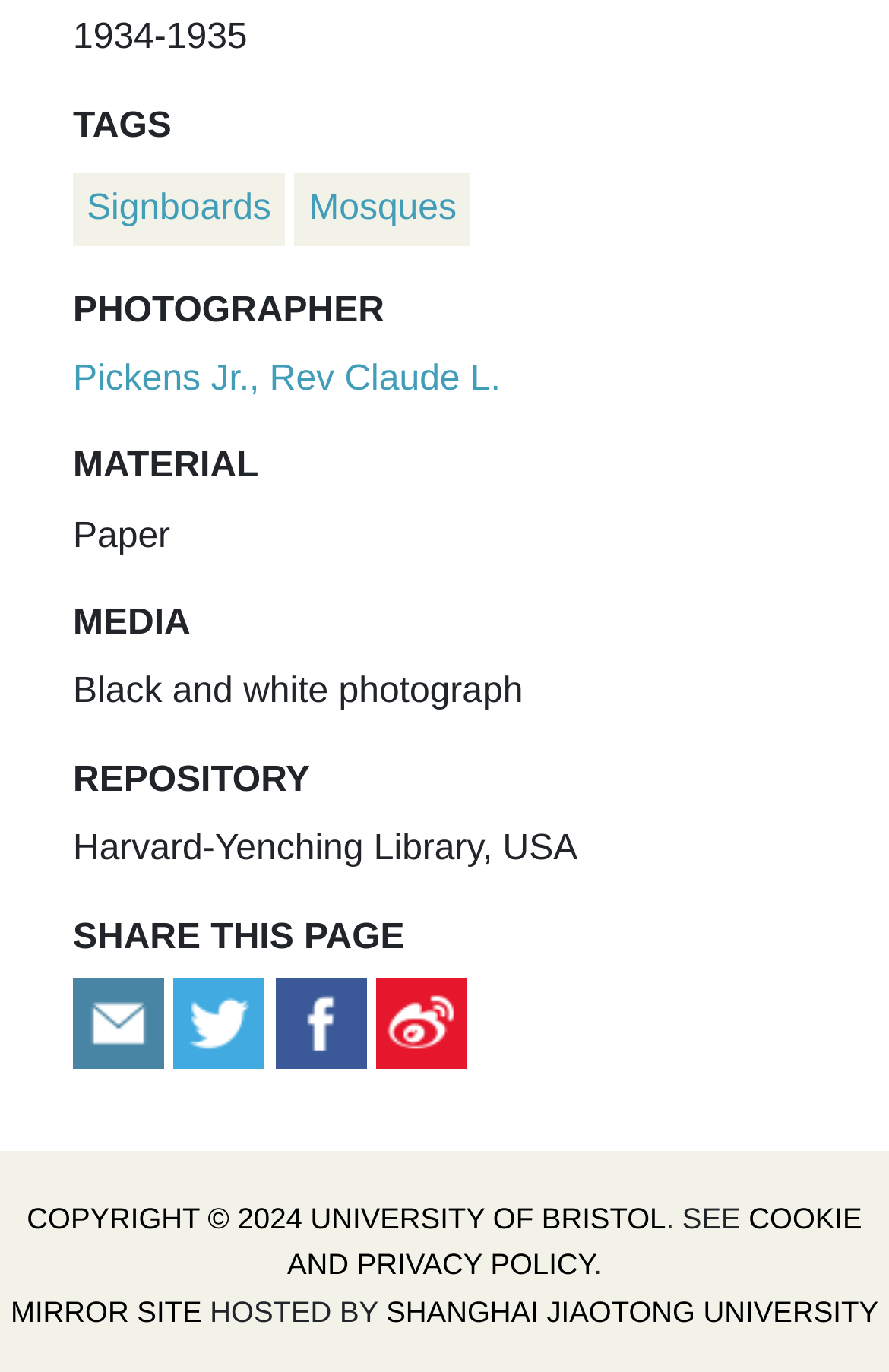Can you identify the bounding box coordinates of the clickable region needed to carry out this instruction: 'Visit the mirror site'? The coordinates should be four float numbers within the range of 0 to 1, stated as [left, top, right, bottom].

[0.012, 0.943, 0.227, 0.968]